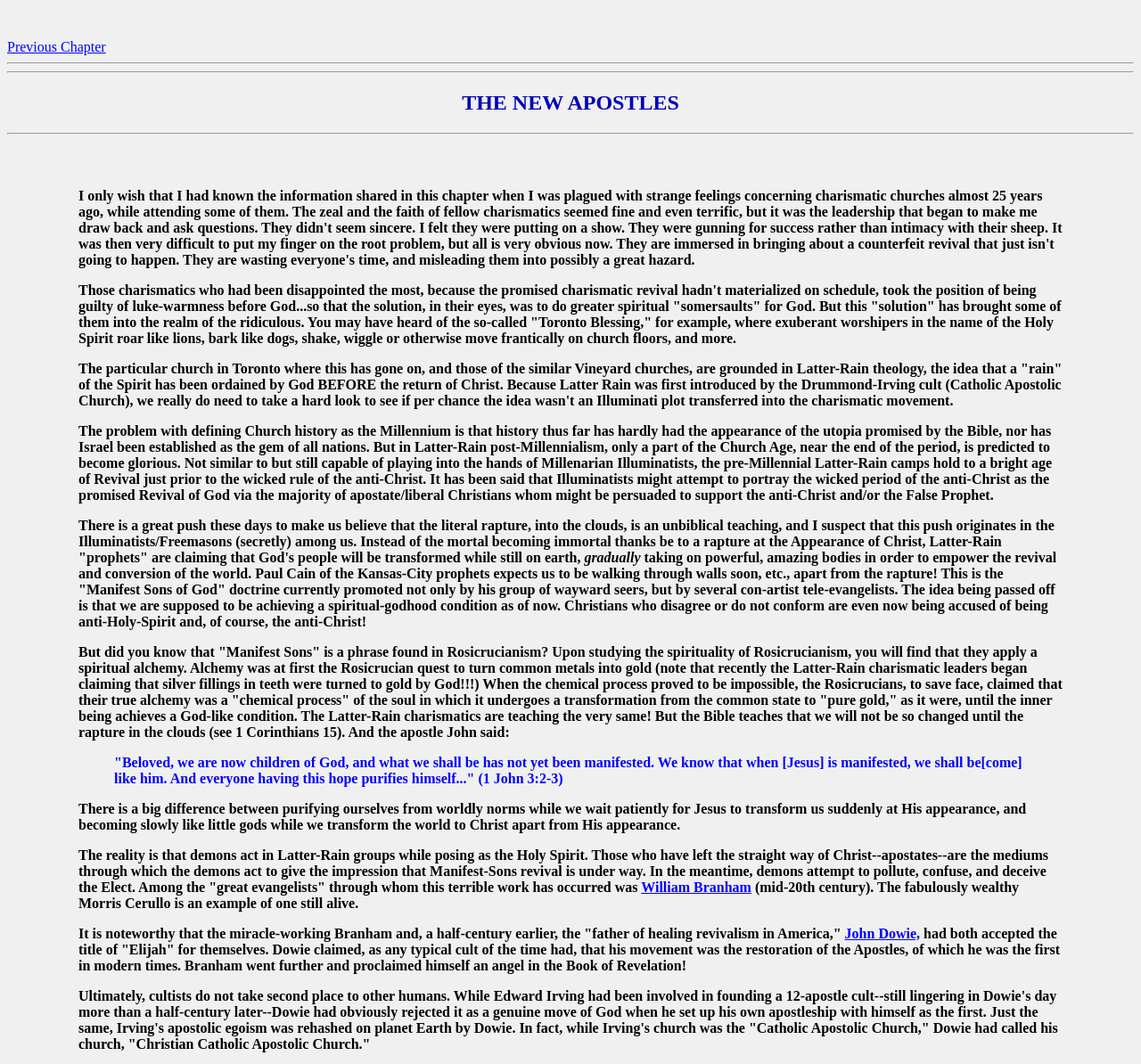Answer the following query with a single word or phrase:
Who is mentioned as a 'father of healing revivalism in America'?

John Dowie